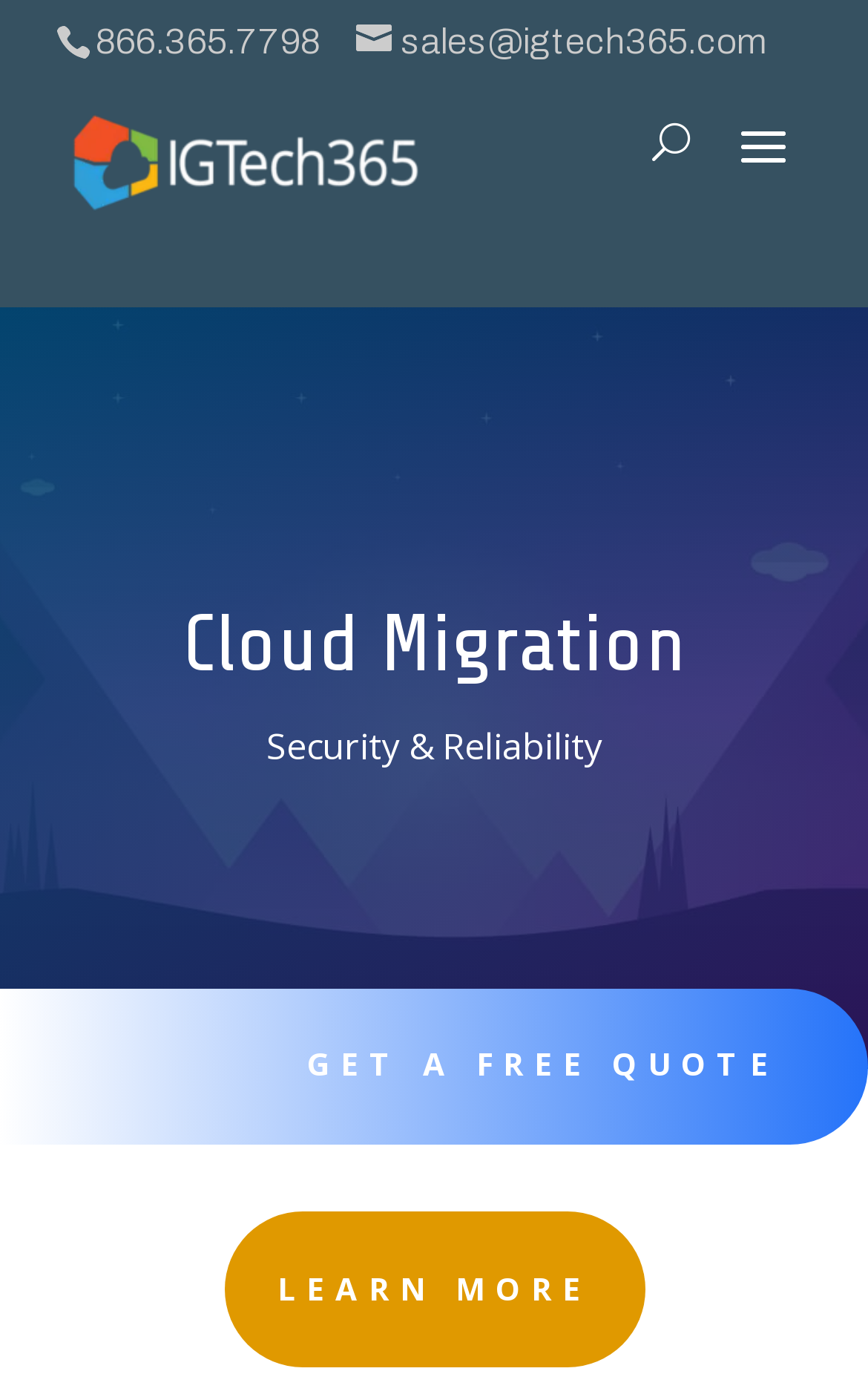Given the description: "learn more", determine the bounding box coordinates of the UI element. The coordinates should be formatted as four float numbers between 0 and 1, [left, top, right, bottom].

[0.258, 0.881, 0.742, 0.994]